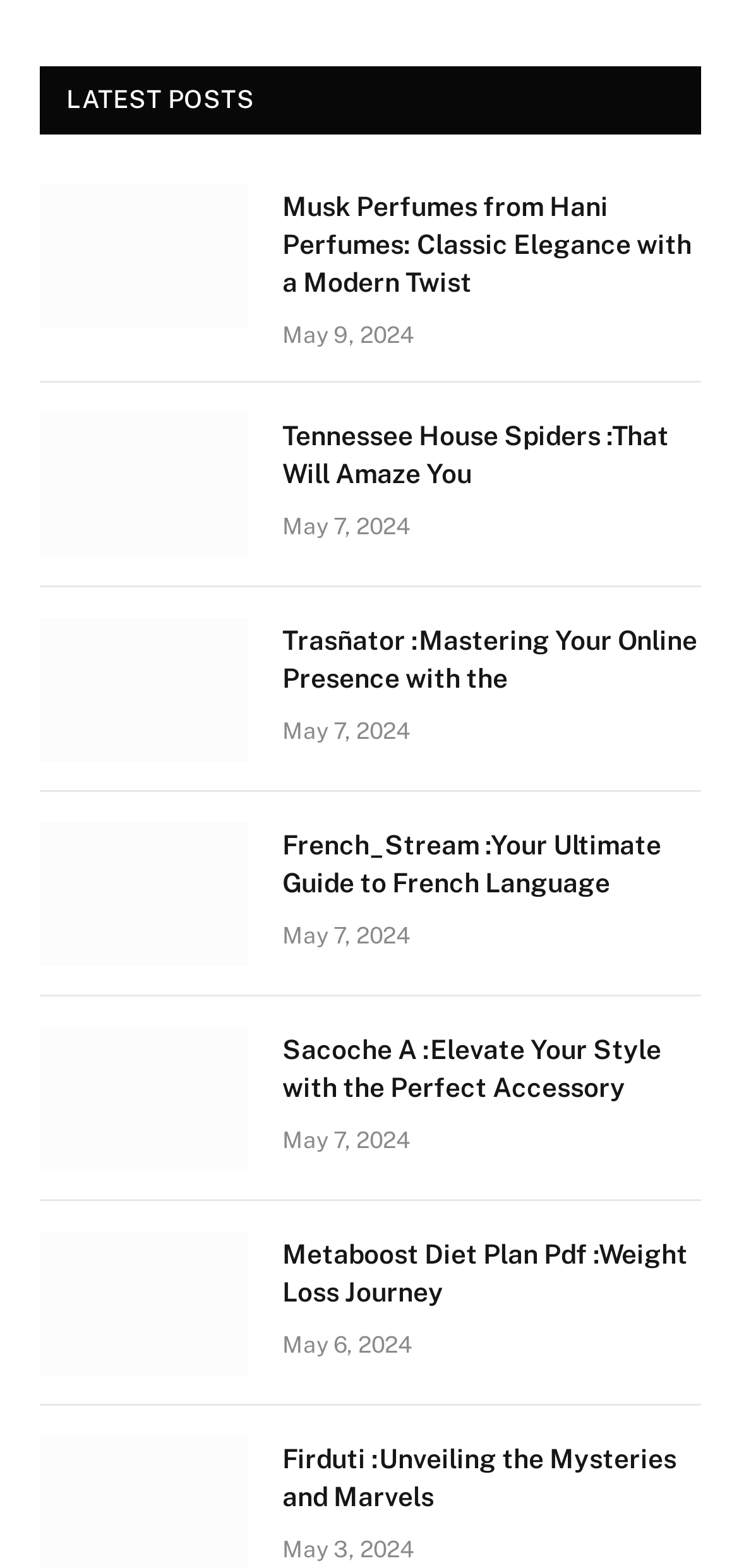Determine the bounding box coordinates of the clickable region to execute the instruction: "Learn more about Trasñator". The coordinates should be four float numbers between 0 and 1, denoted as [left, top, right, bottom].

[0.054, 0.394, 0.336, 0.486]